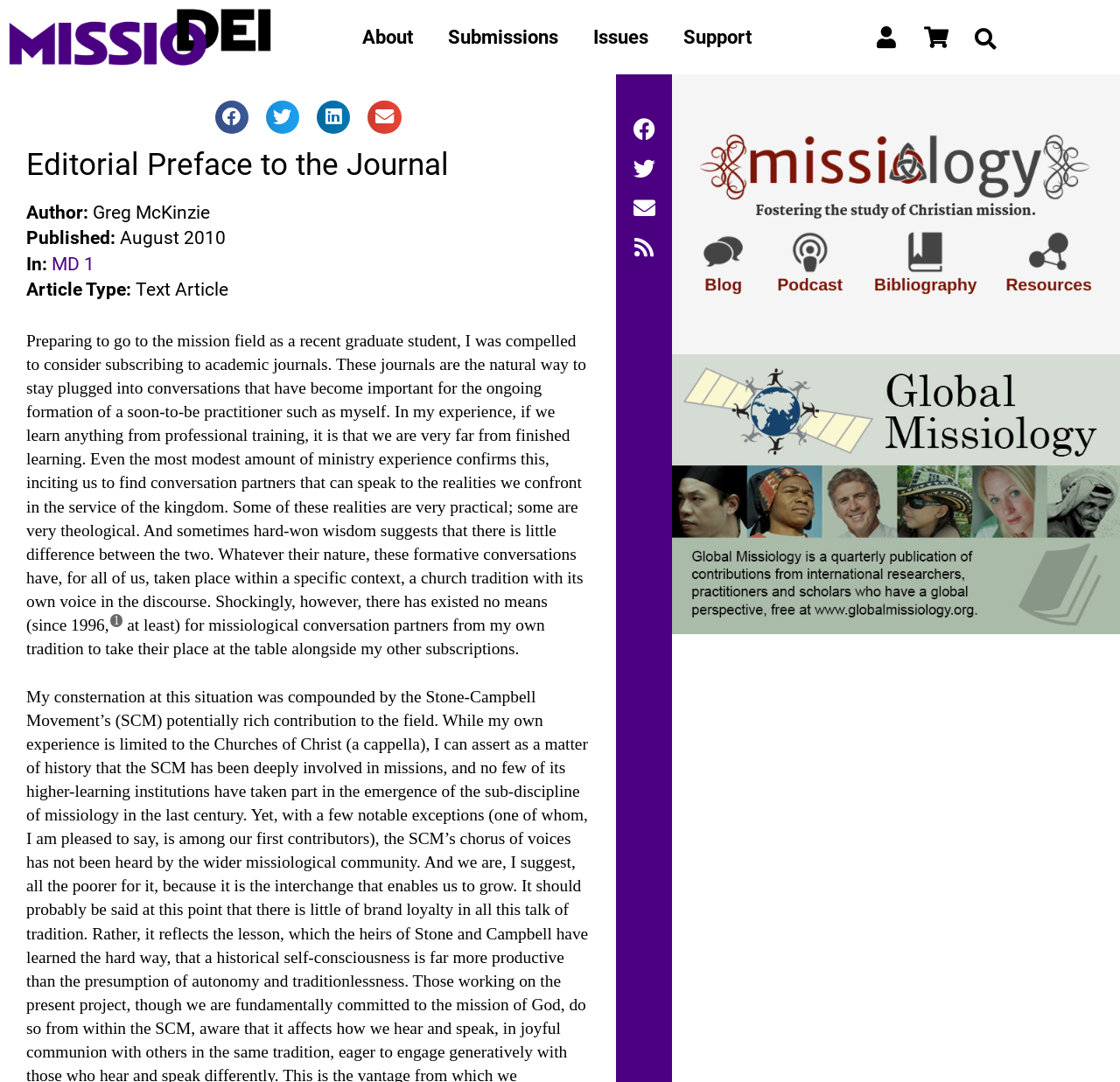Answer the question with a brief word or phrase:
What is the author of the editorial preface?

Greg McKinzie